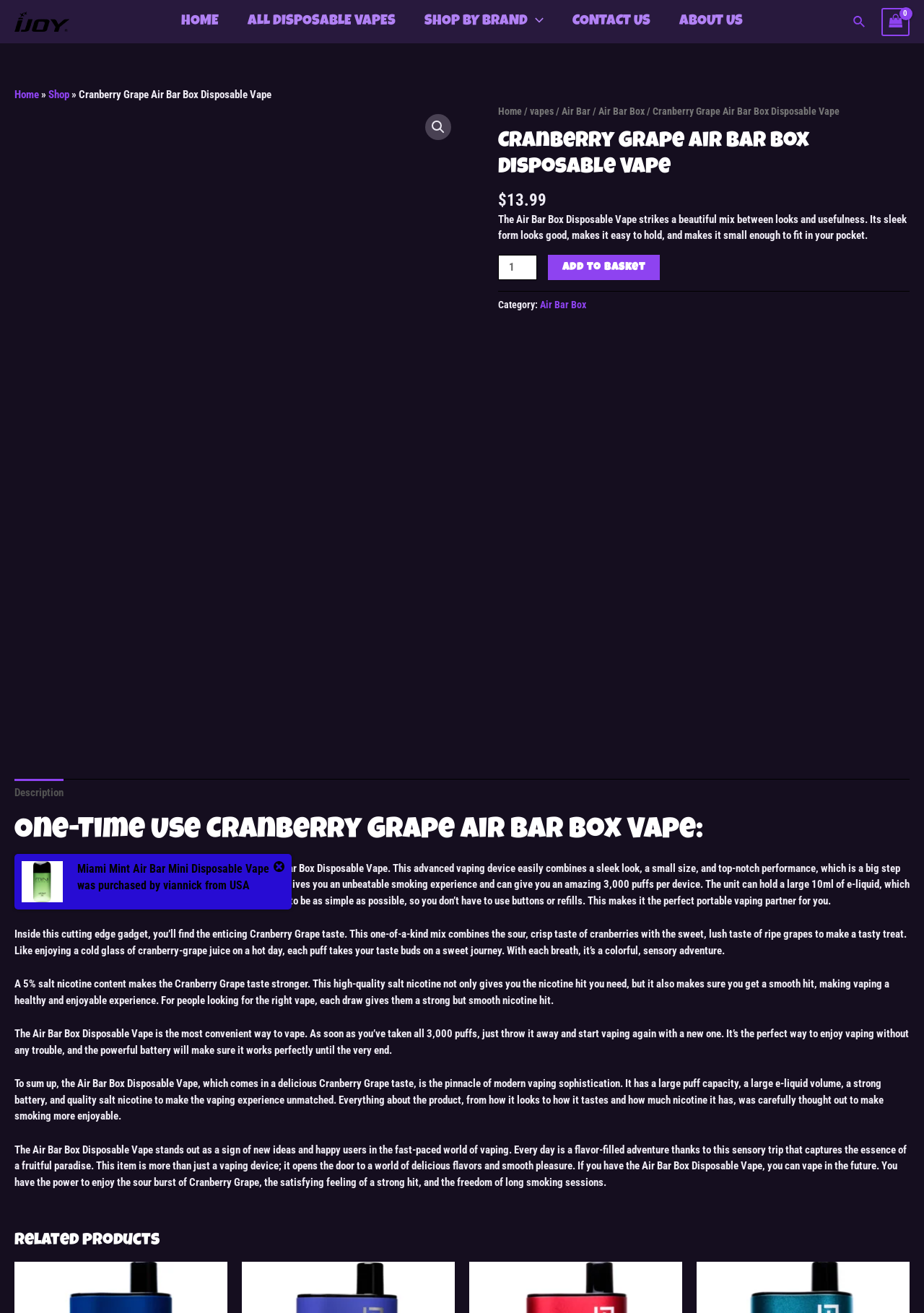Identify the bounding box for the UI element that is described as follows: "Add to basket".

[0.593, 0.194, 0.714, 0.213]